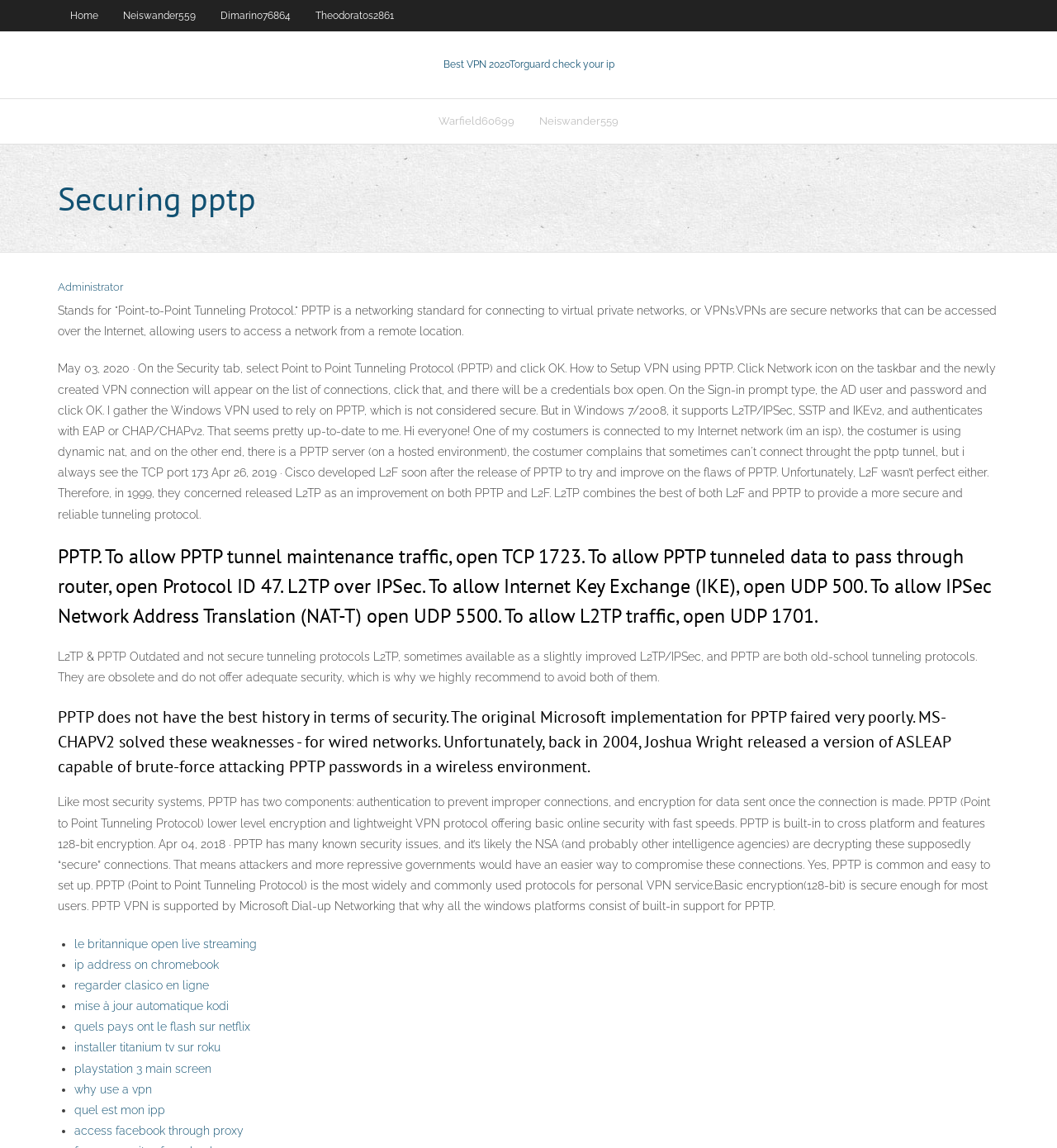Answer the question with a single word or phrase: 
What is PPTP?

Point-to-Point Tunneling Protocol